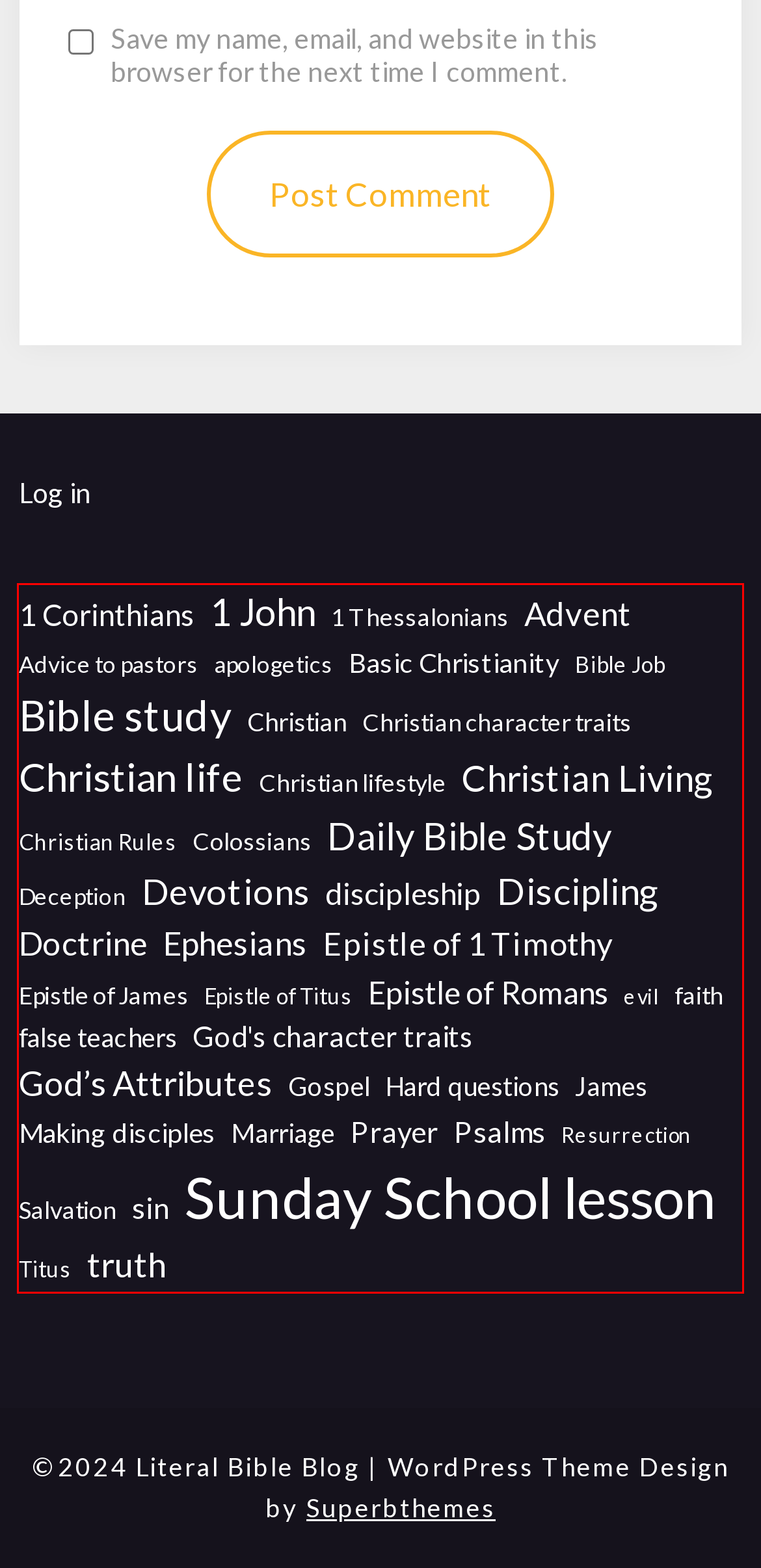Examine the webpage screenshot and use OCR to obtain the text inside the red bounding box.

1 Corinthians 1 John 1 Thessalonians Advent Advice to pastors apologetics Basic Christianity Bible Job Bible study Christian Christian character traits Christian life Christian lifestyle Christian Living Christian Rules Colossians Daily Bible Study Deception Devotions discipleship Discipling Doctrine Ephesians Epistle of 1 Timothy Epistle of James Epistle of Titus Epistle of Romans evil faith false teachers God's character traits God’s Attributes Gospel Hard questions James Making disciples Marriage Prayer Psalms Resurrection Salvation sin Sunday School lesson Titus truth